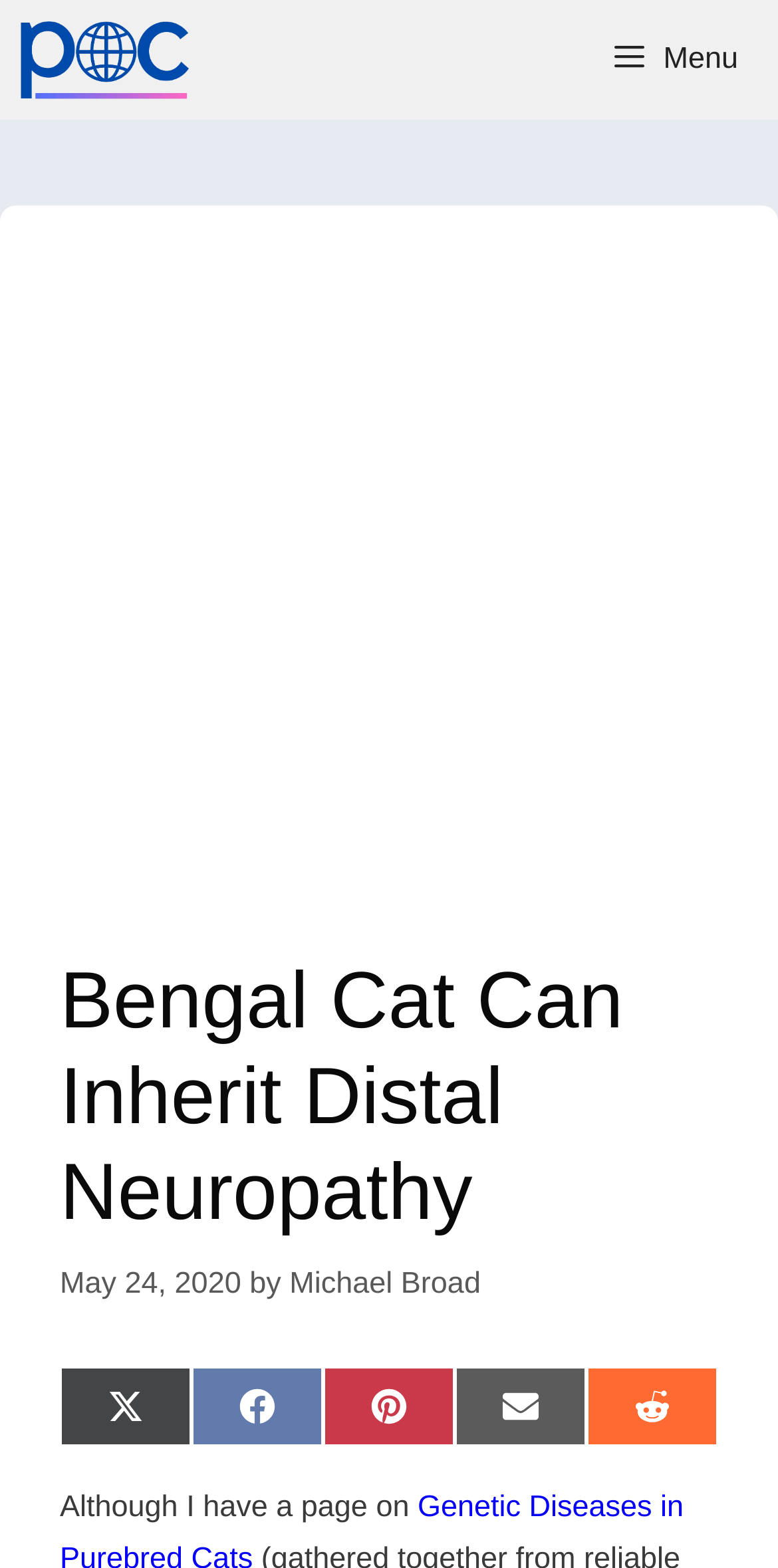What is the first sentence of the article?
Provide a one-word or short-phrase answer based on the image.

Although I have a page on